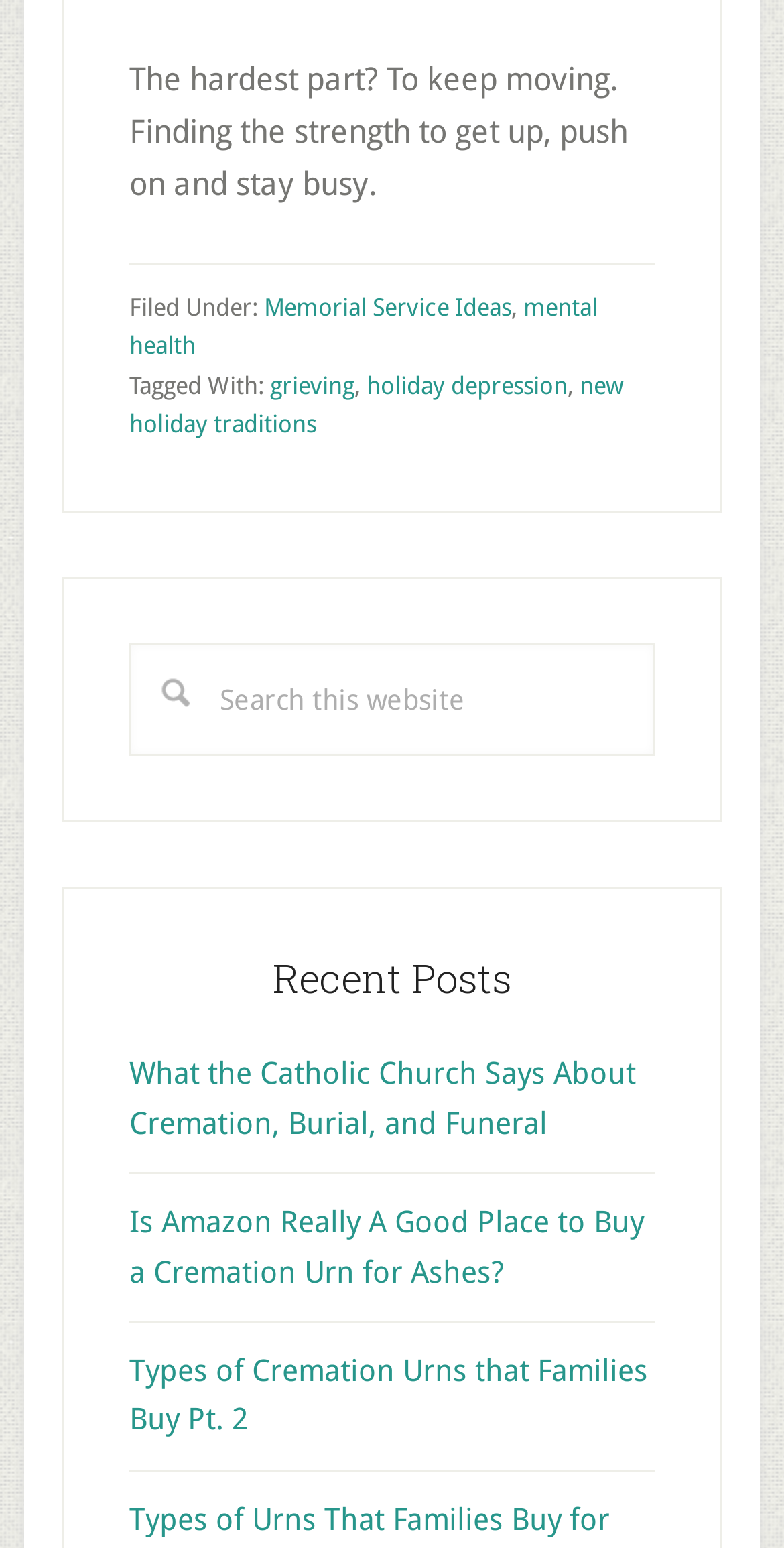What is the purpose of the search box?
Look at the webpage screenshot and answer the question with a detailed explanation.

The search box is located in the 'Primary Sidebar' section, and it has a label 'Search this website'. This suggests that the purpose of the search box is to allow users to search for content within this website.